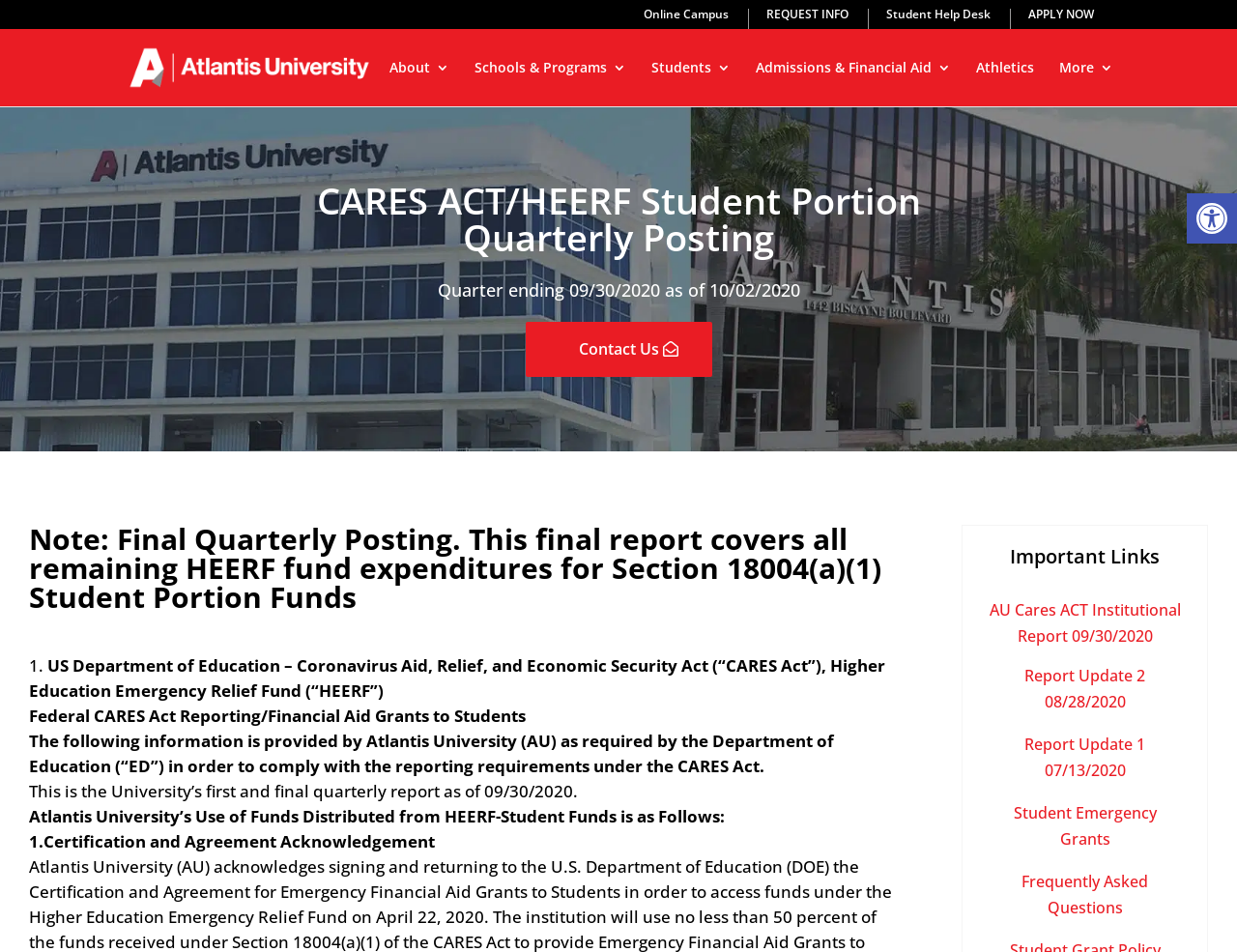Give a one-word or phrase response to the following question: What is the position of the 'Contact Us' link?

Middle right